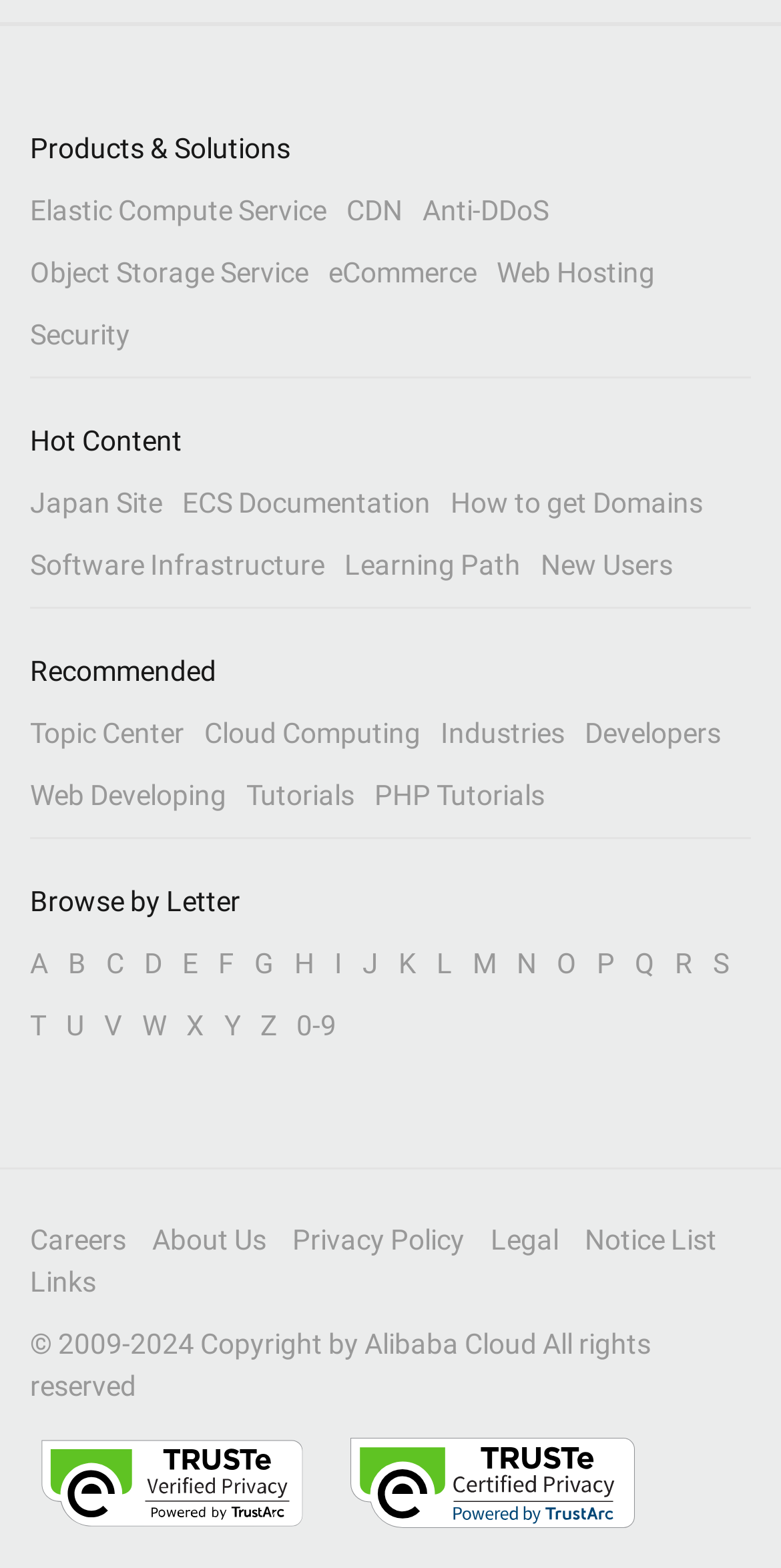Given the description: "Elastic Compute Service", determine the bounding box coordinates of the UI element. The coordinates should be formatted as four float numbers between 0 and 1, [left, top, right, bottom].

[0.038, 0.123, 0.418, 0.144]